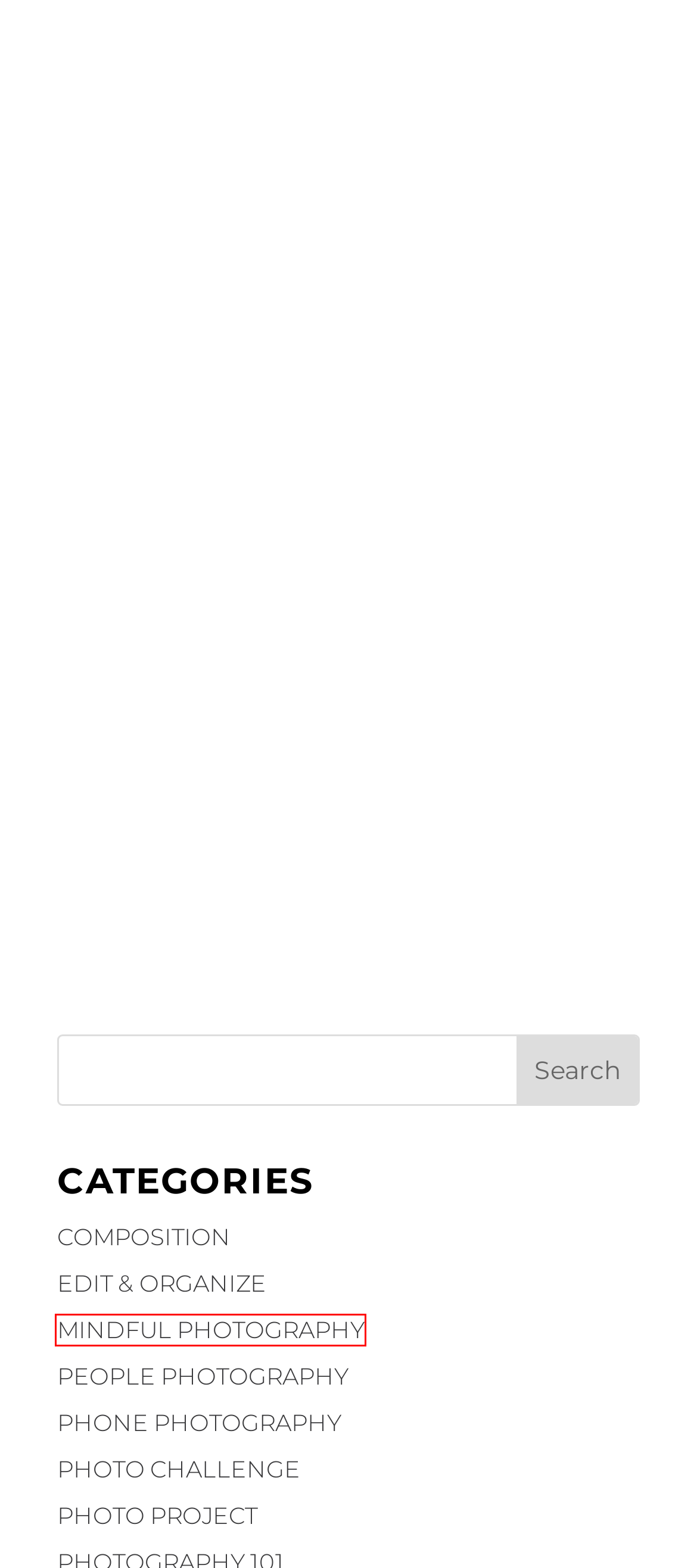You are presented with a screenshot of a webpage containing a red bounding box around a particular UI element. Select the best webpage description that matches the new webpage after clicking the element within the bounding box. Here are the candidates:
A. People Photography Archives | Photography Playground
B. Photowhoa, author photography-playground.com
C. Indoor Portrait Photography | 9 Creative Props & Accessories
D. Mindful Photography Archives photography-playground.com
E. Photo Project Archives | Photography Playground
F. Phone Photography Archives | Photography Playground
G. Photography 101 Archives photography-playground.com
H. Composition Archives | Photography Playground

D